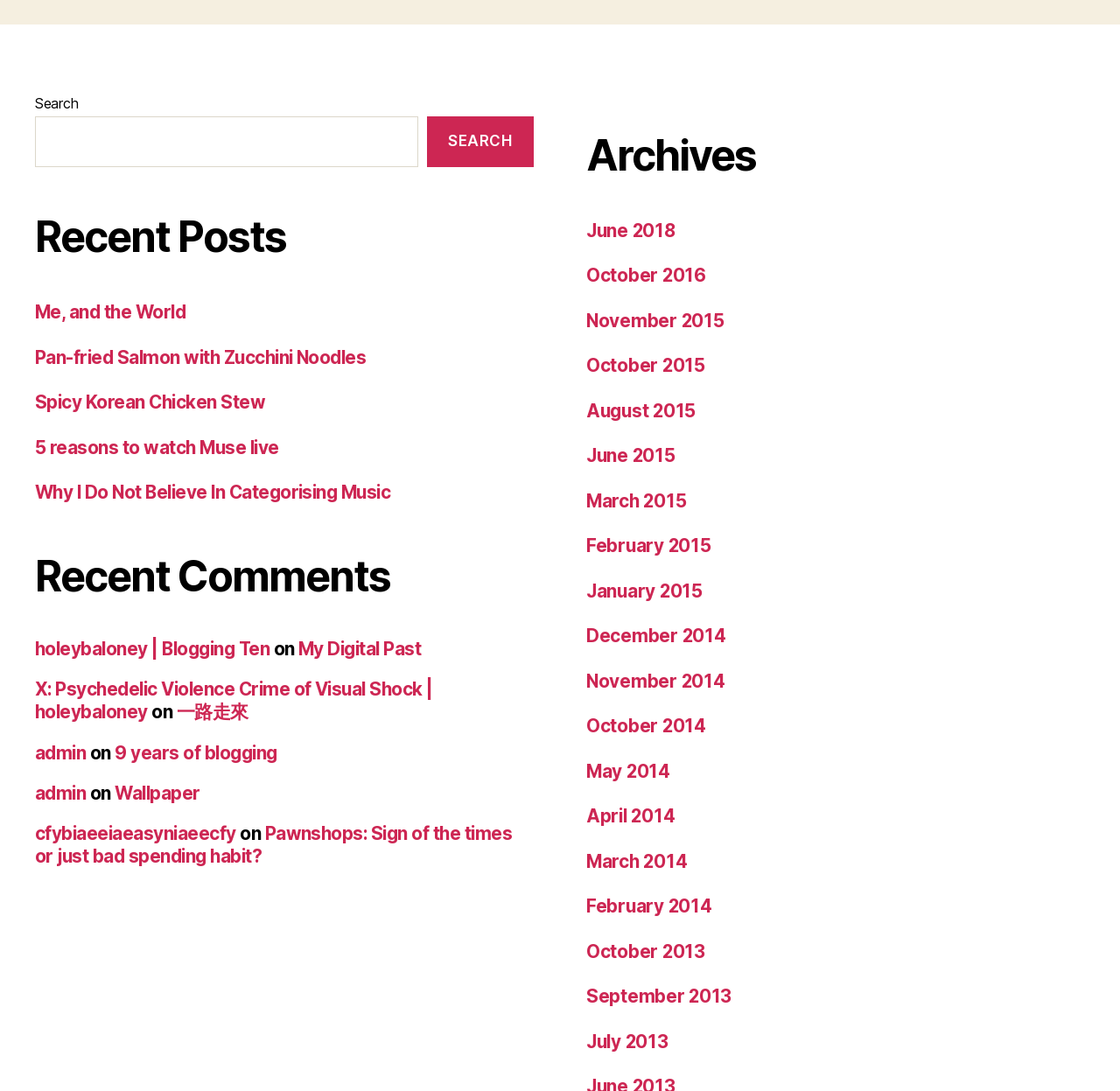Please look at the image and answer the question with a detailed explanation: What is the text of the first link in the 'Recent Comments' section?

The first link in the 'Recent Comments' section has the text 'holeybaloney | Blogging Ten', which suggests that it is a comment from a user named holeybaloney.